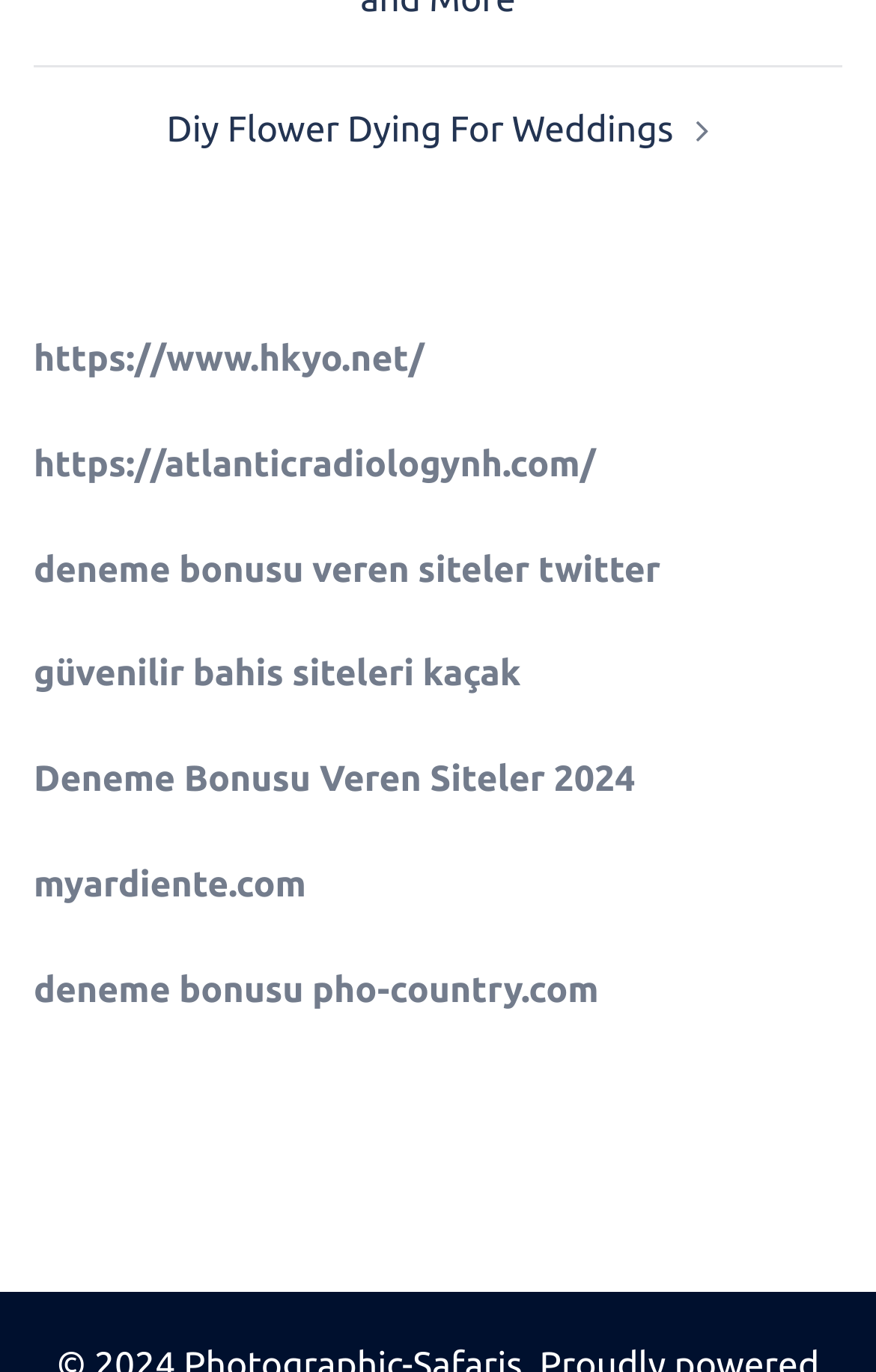Locate the bounding box coordinates of the clickable region necessary to complete the following instruction: "Click on the link to Diy Flower Dying For Weddings". Provide the coordinates in the format of four float numbers between 0 and 1, i.e., [left, top, right, bottom].

[0.19, 0.08, 0.769, 0.11]